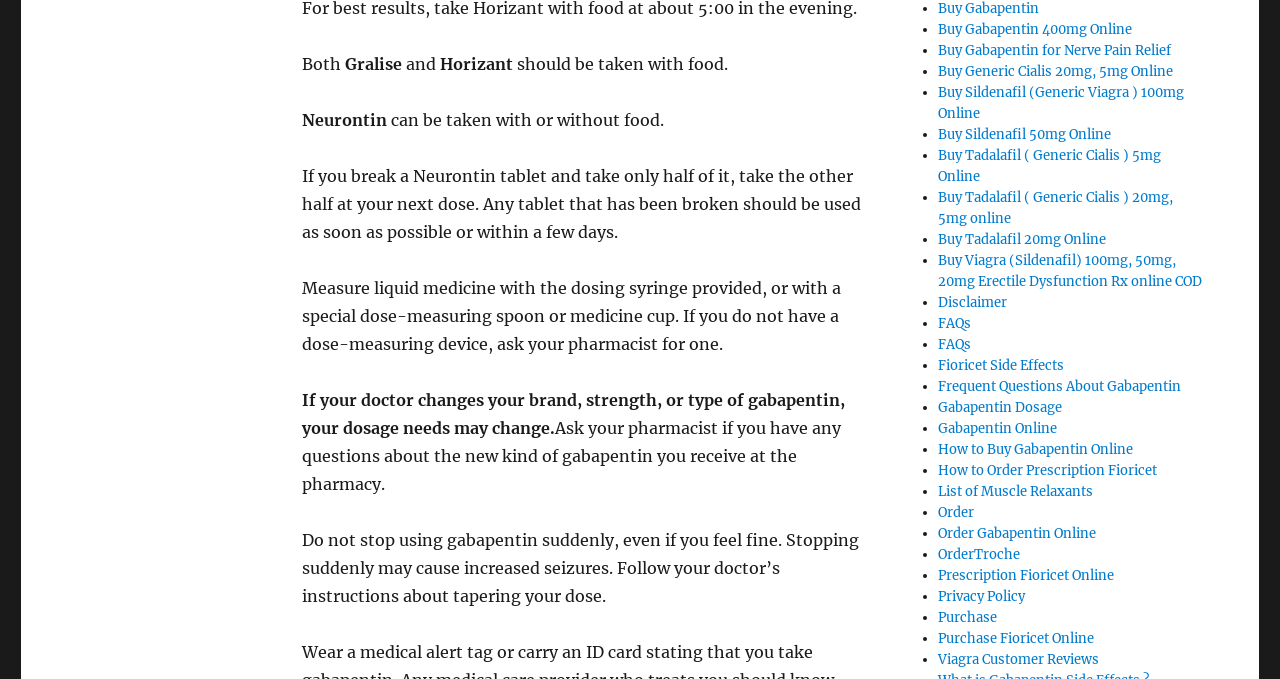What happens if gabapentin is stopped suddenly?
Please answer the question with a detailed and comprehensive explanation.

I found the answer by reading the text on the webpage. The text states 'Do not stop using gabapentin suddenly, even if you feel fine. Stopping suddenly may cause increased seizures.' This information is provided to warn users of the potential risks of stopping the medication abruptly.